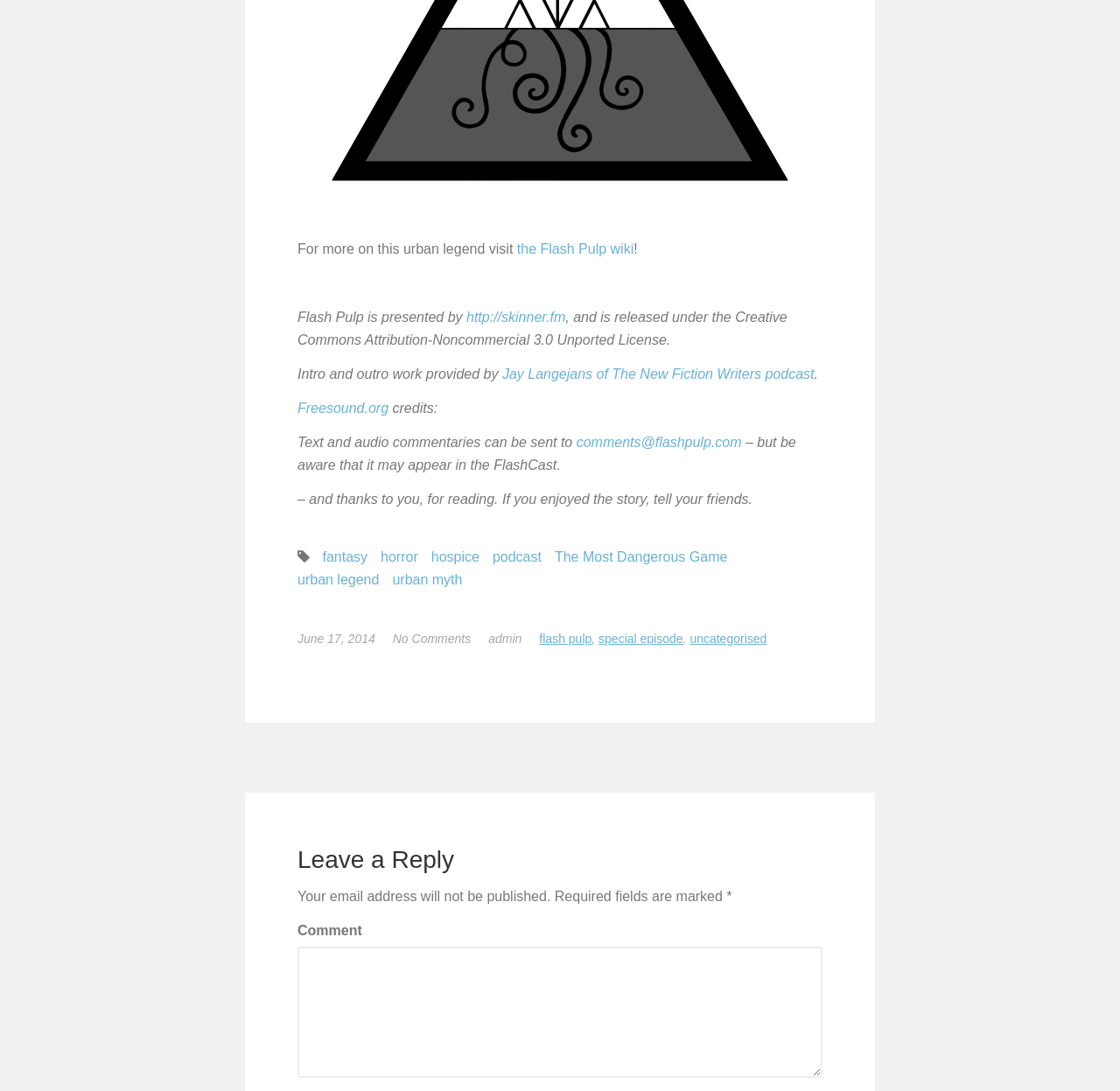Find and indicate the bounding box coordinates of the region you should select to follow the given instruction: "Go to Home page".

None